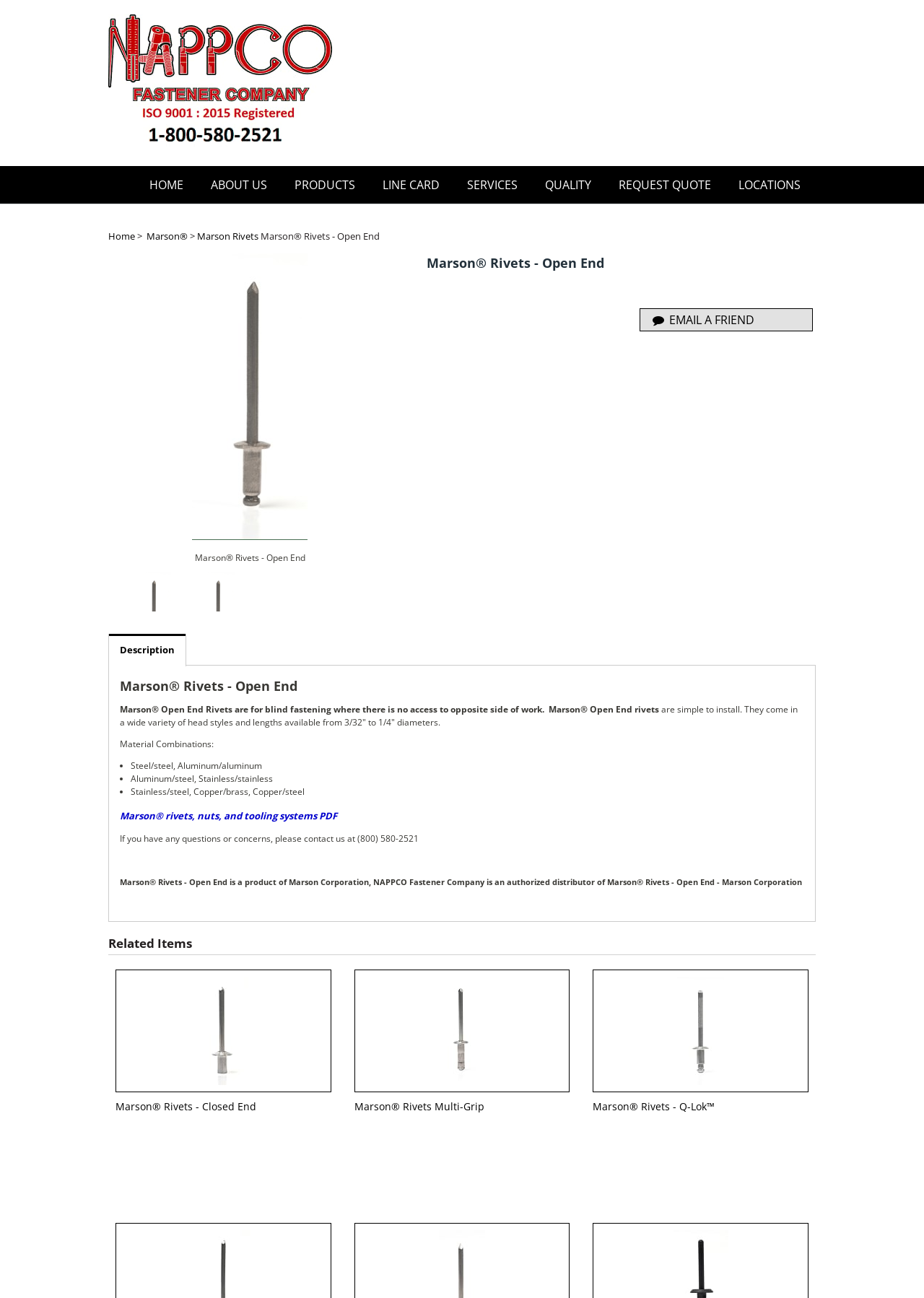Identify the bounding box coordinates of the clickable region necessary to fulfill the following instruction: "request a quote". The bounding box coordinates should be four float numbers between 0 and 1, i.e., [left, top, right, bottom].

[0.669, 0.136, 0.769, 0.148]